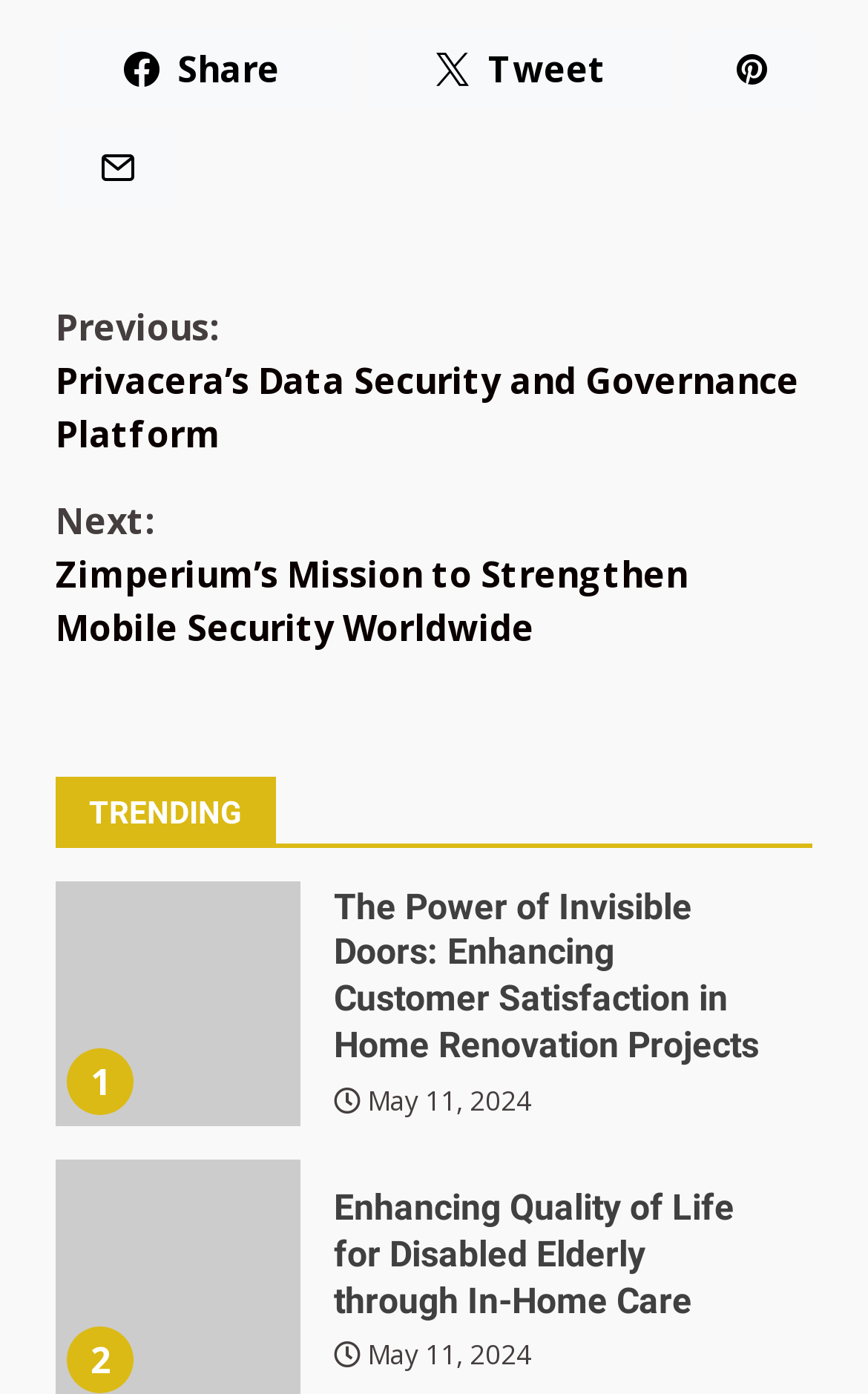Please identify the bounding box coordinates of the clickable area that will allow you to execute the instruction: "Share the page".

[0.064, 0.02, 0.401, 0.078]